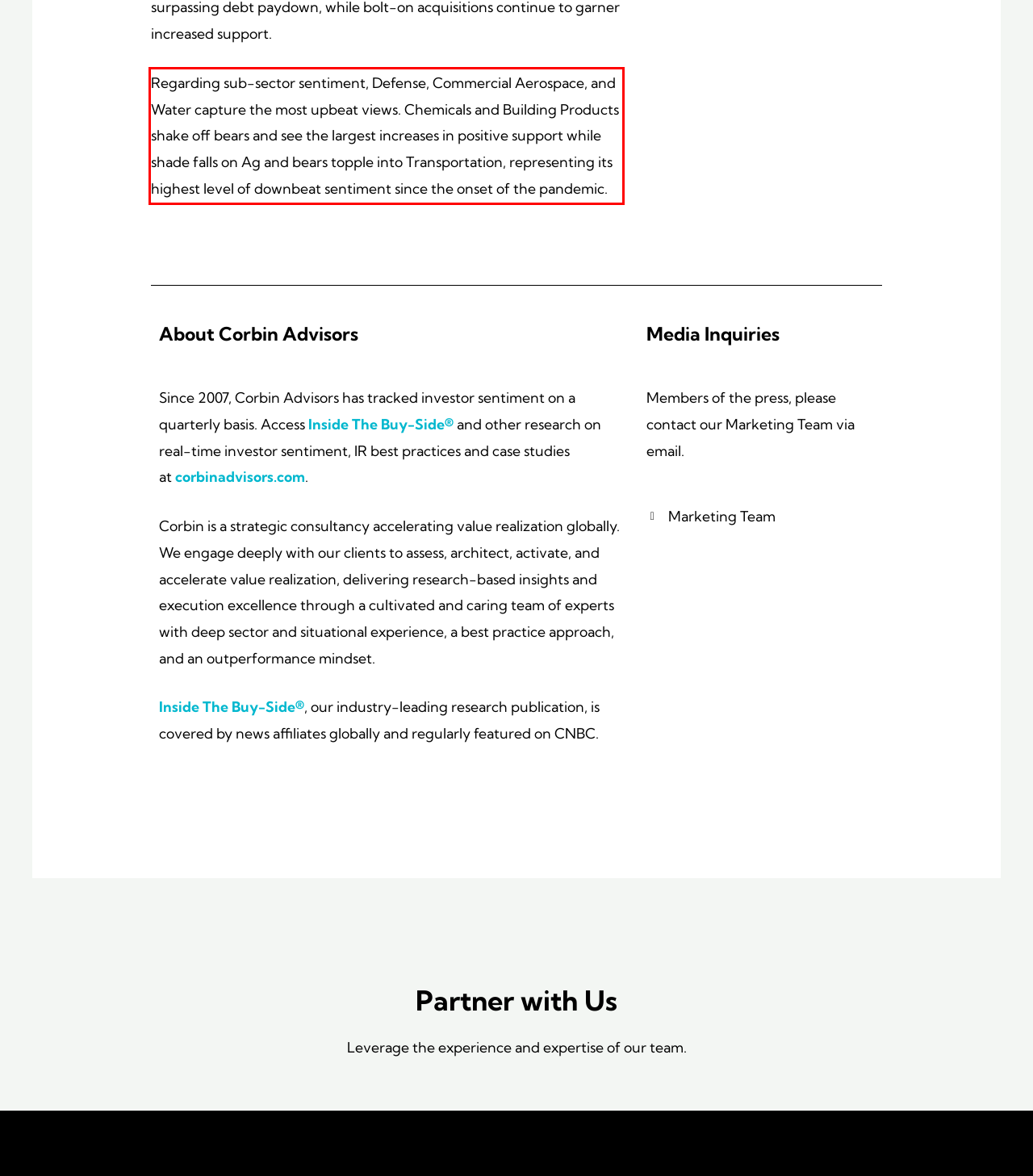By examining the provided screenshot of a webpage, recognize the text within the red bounding box and generate its text content.

Regarding sub-sector sentiment, Defense, Commercial Aerospace, and Water capture the most upbeat views. Chemicals and Building Products shake off bears and see the largest increases in positive support while shade falls on Ag and bears topple into Transportation, representing its highest level of downbeat sentiment since the onset of the pandemic.